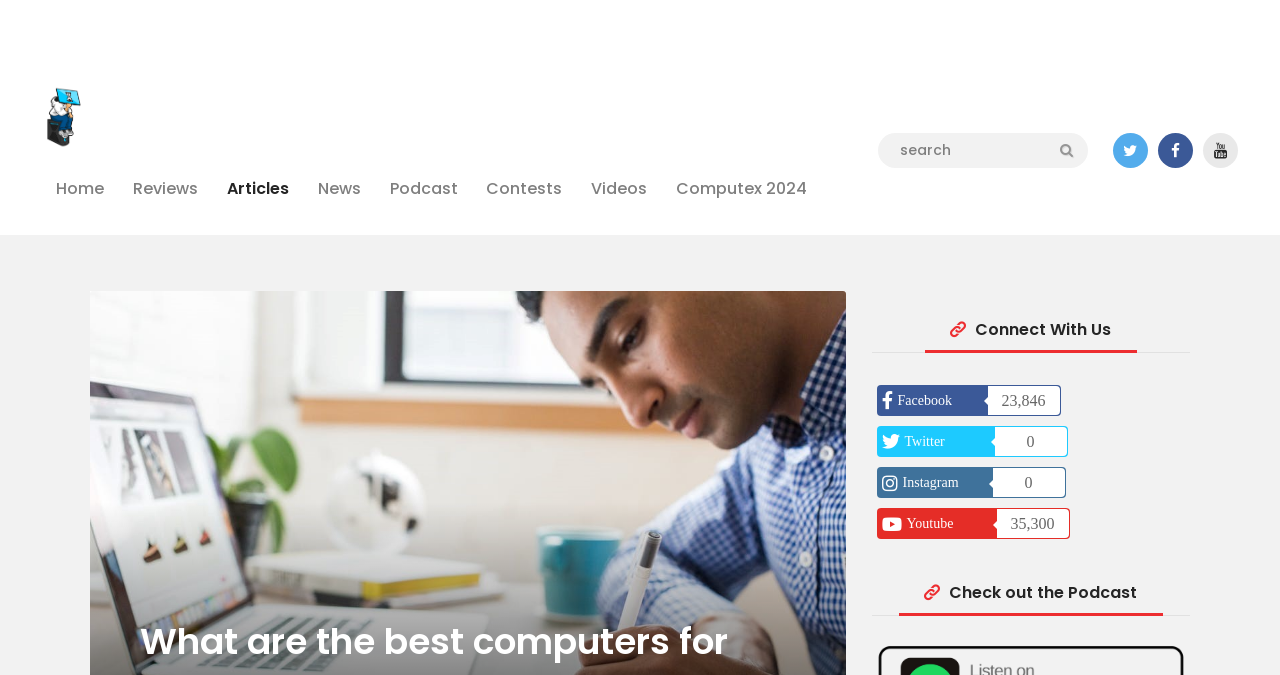Find the bounding box coordinates of the clickable area required to complete the following action: "Visit Home page".

[0.428, 0.007, 0.572, 0.083]